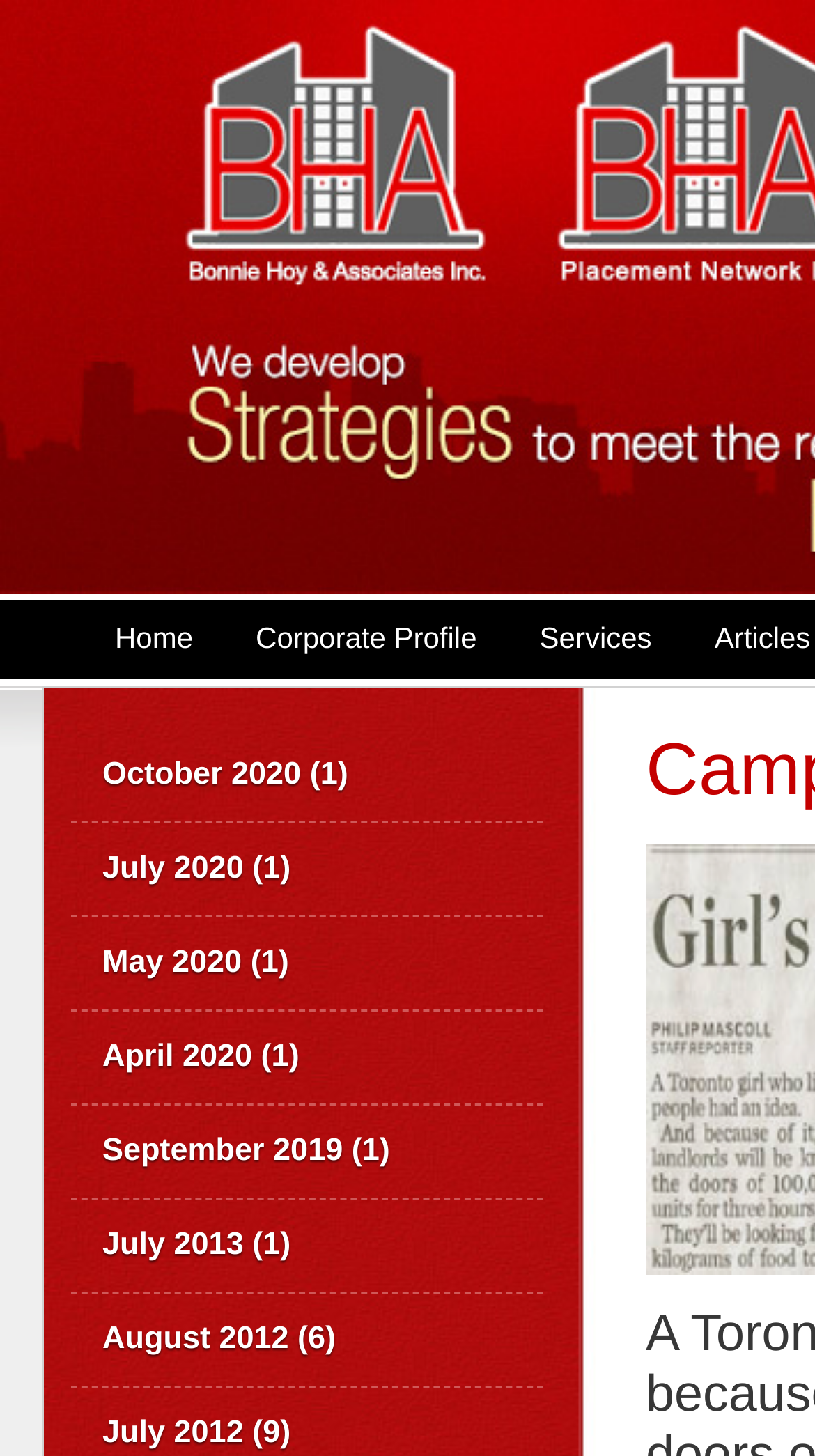Give a succinct answer to this question in a single word or phrase: 
What is the first menu item?

Home